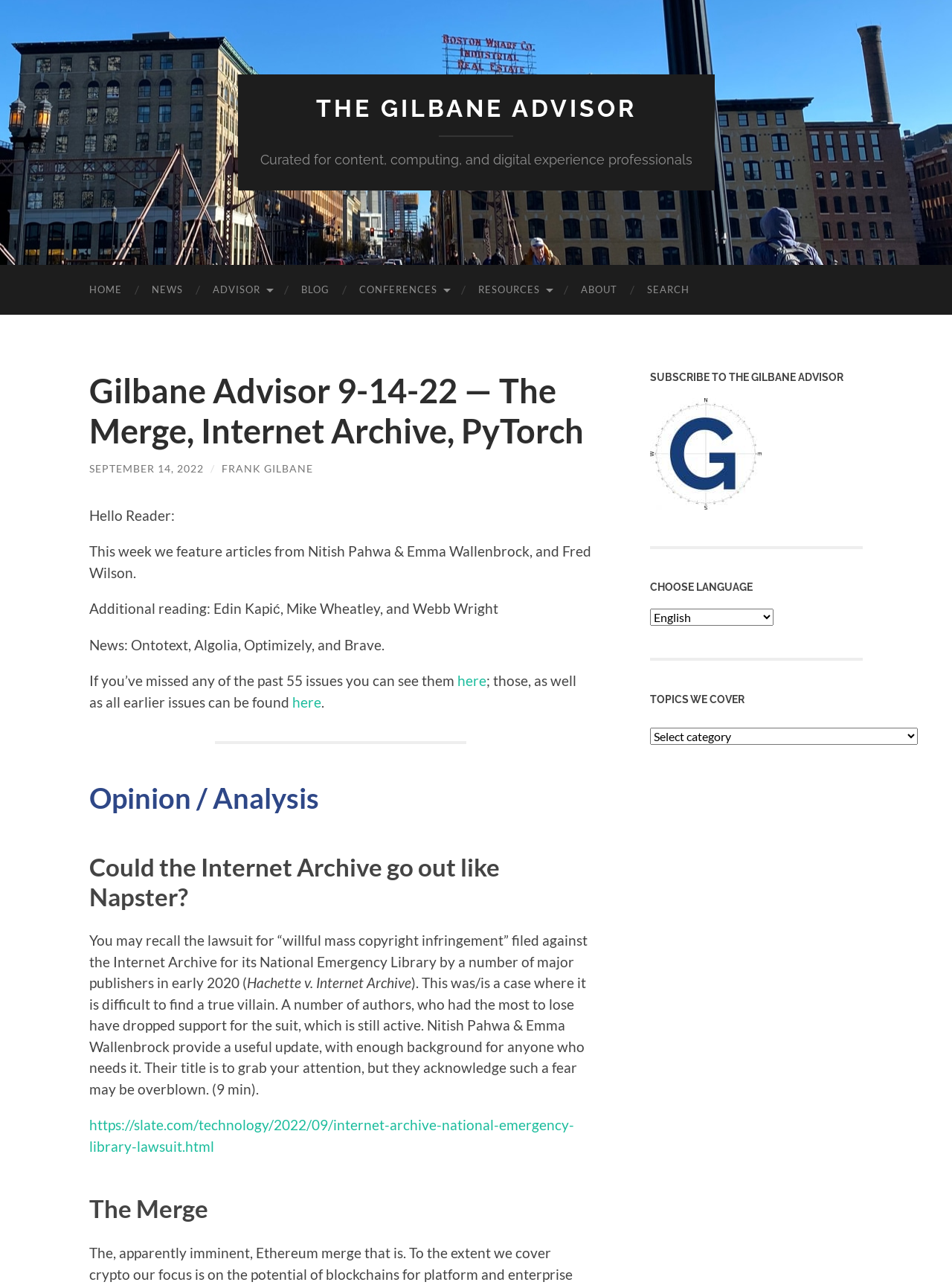Could you determine the bounding box coordinates of the clickable element to complete the instruction: "Select a language"? Provide the coordinates as four float numbers between 0 and 1, i.e., [left, top, right, bottom].

[0.683, 0.473, 0.812, 0.487]